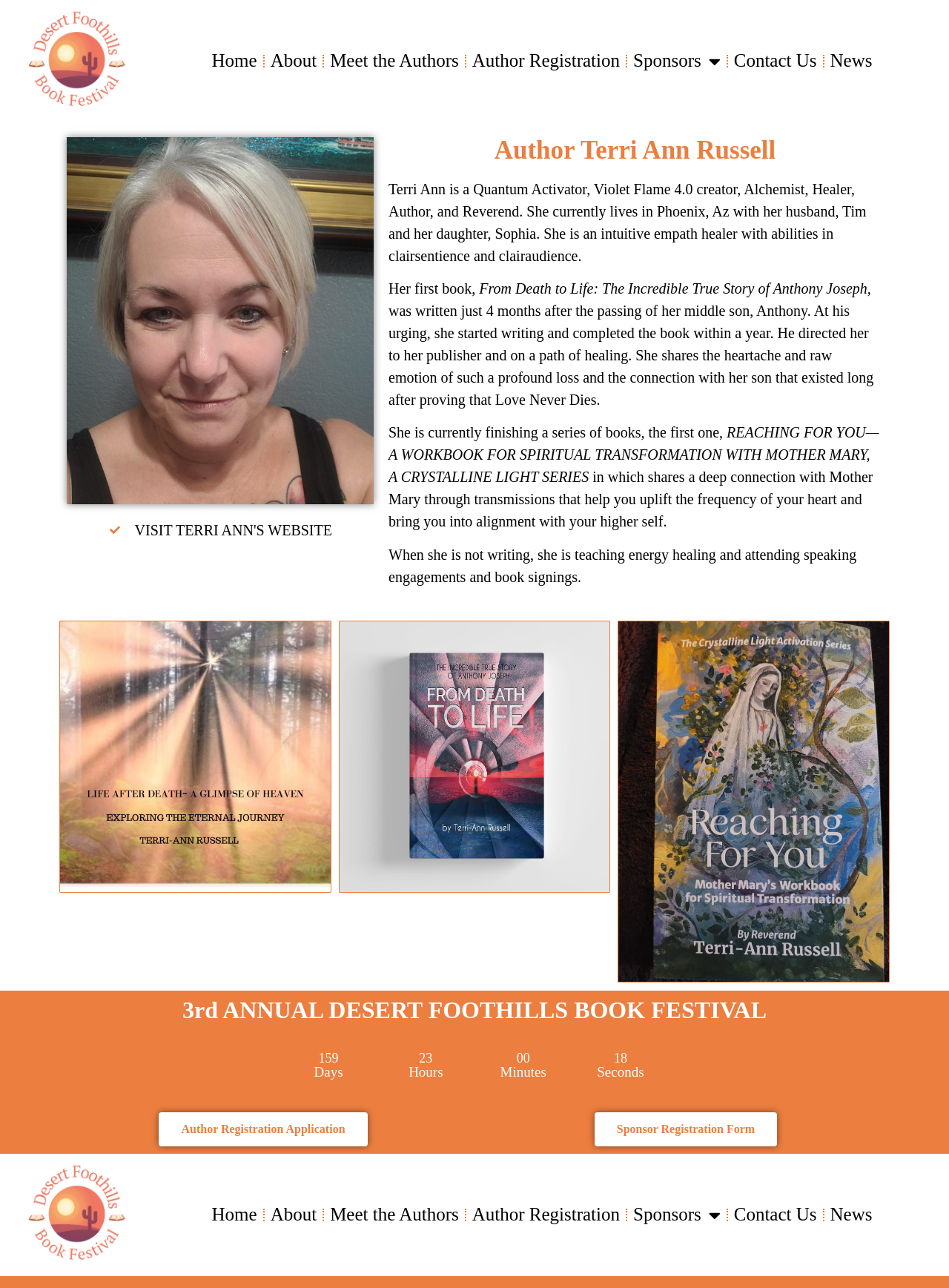Determine the bounding box coordinates of the target area to click to execute the following instruction: "Visit Terri Ann's website."

[0.07, 0.403, 0.394, 0.42]